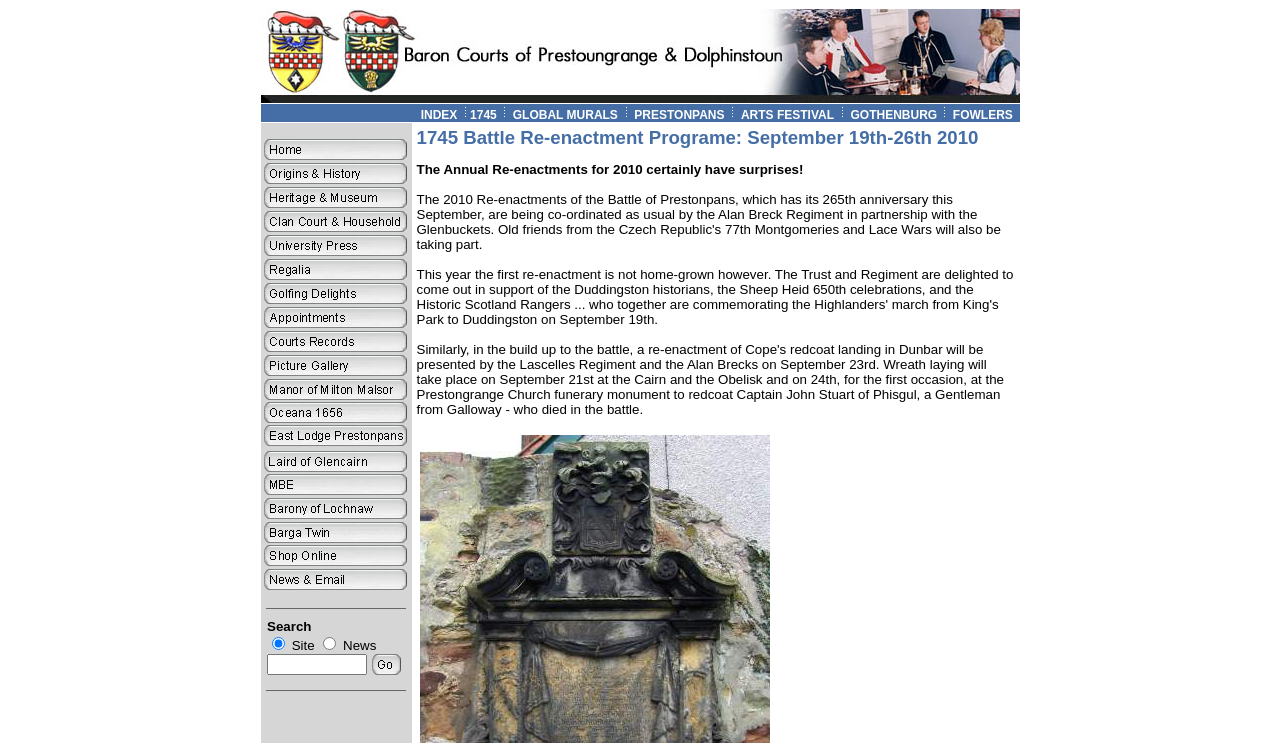Locate the bounding box coordinates of the clickable element to fulfill the following instruction: "Search the site". Provide the coordinates as four float numbers between 0 and 1 in the format [left, top, right, bottom].

[0.206, 0.816, 0.319, 0.947]